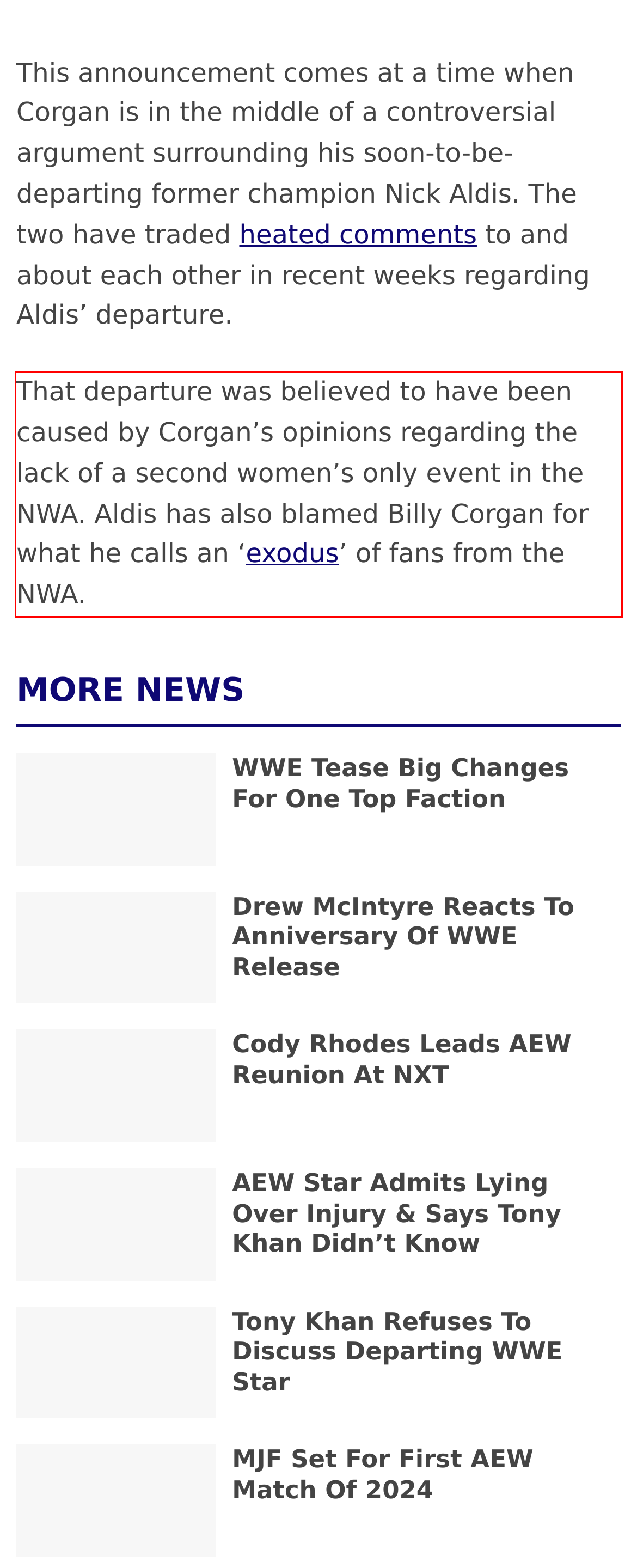Please look at the screenshot provided and find the red bounding box. Extract the text content contained within this bounding box.

That departure was believed to have been caused by Corgan’s opinions regarding the lack of a second women’s only event in the NWA. Aldis has also blamed Billy Corgan for what he calls an ‘exodus’ of fans from the NWA.